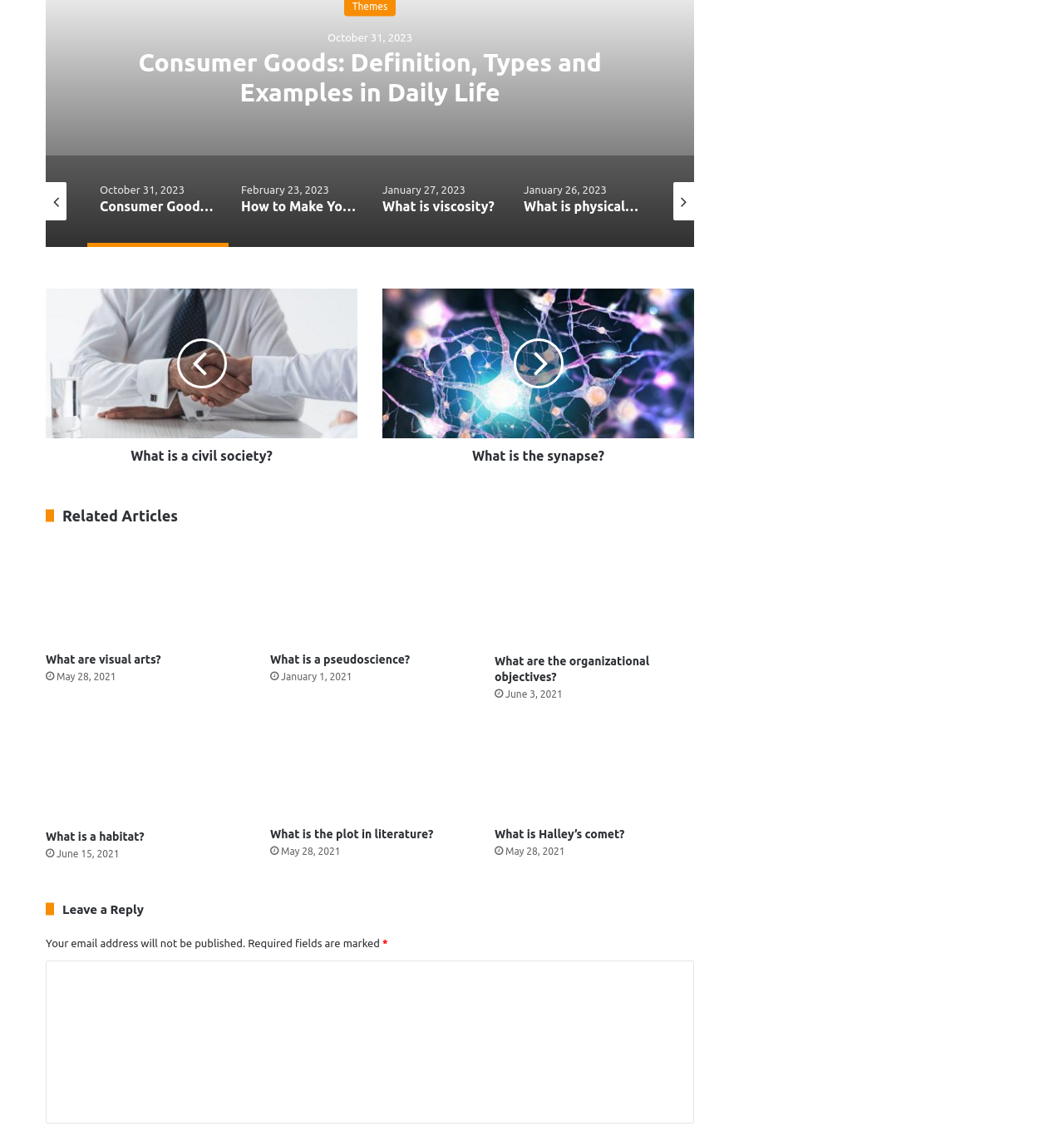Determine the bounding box coordinates of the UI element that matches the following description: "What are the organizational objectives?". The coordinates should be four float numbers between 0 and 1 in the format [left, top, right, bottom].

[0.465, 0.581, 0.61, 0.607]